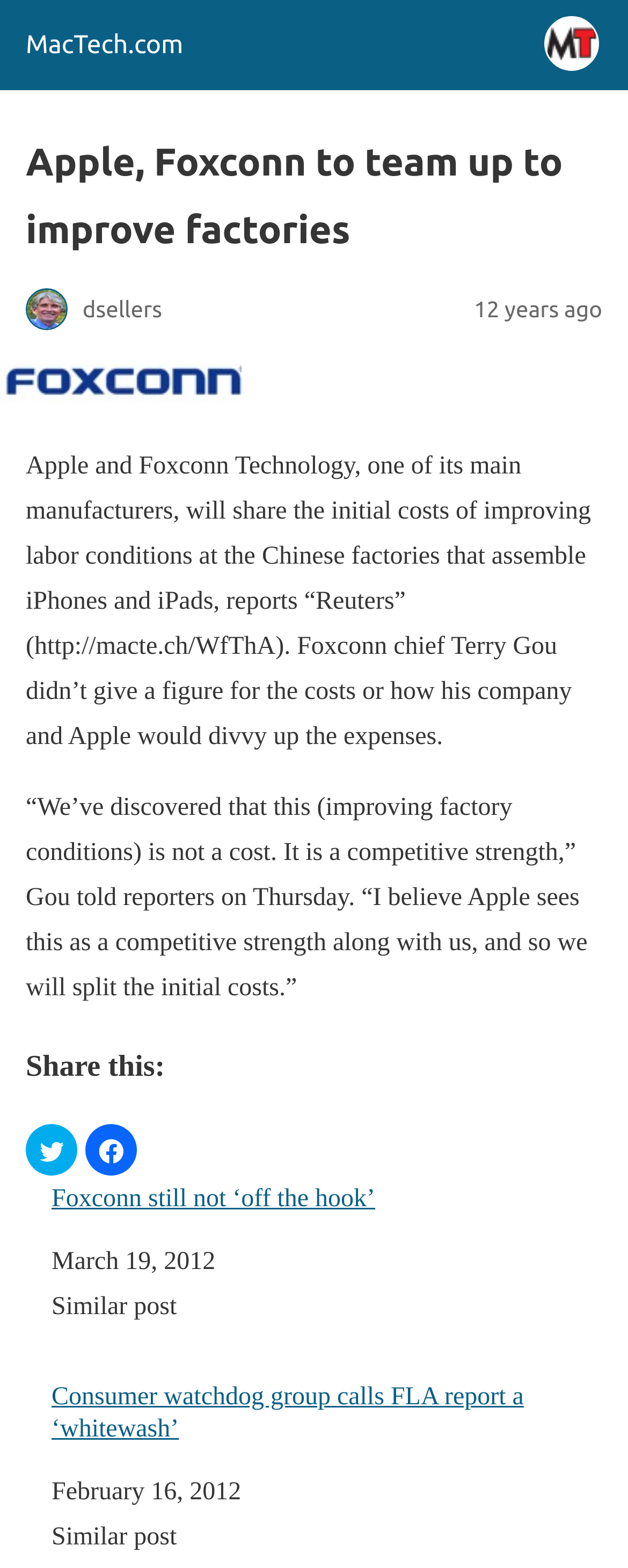Given the webpage screenshot and the description, determine the bounding box coordinates (top-left x, top-left y, bottom-right x, bottom-right y) that define the location of the UI element matching this description: MacTech.com

[0.041, 0.02, 0.292, 0.038]